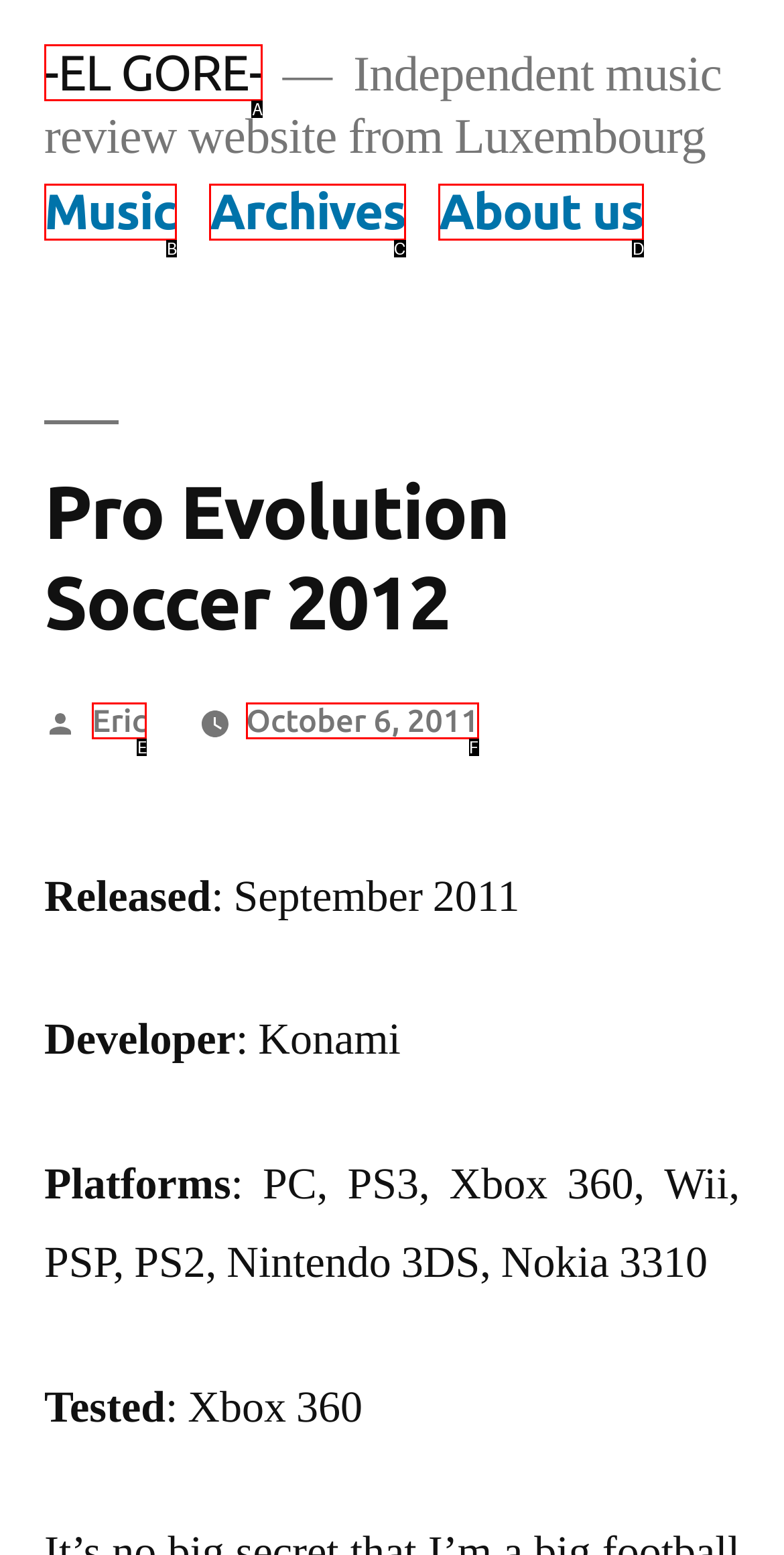Identify the letter of the option that best matches the following description: October 6, 2011. Respond with the letter directly.

F